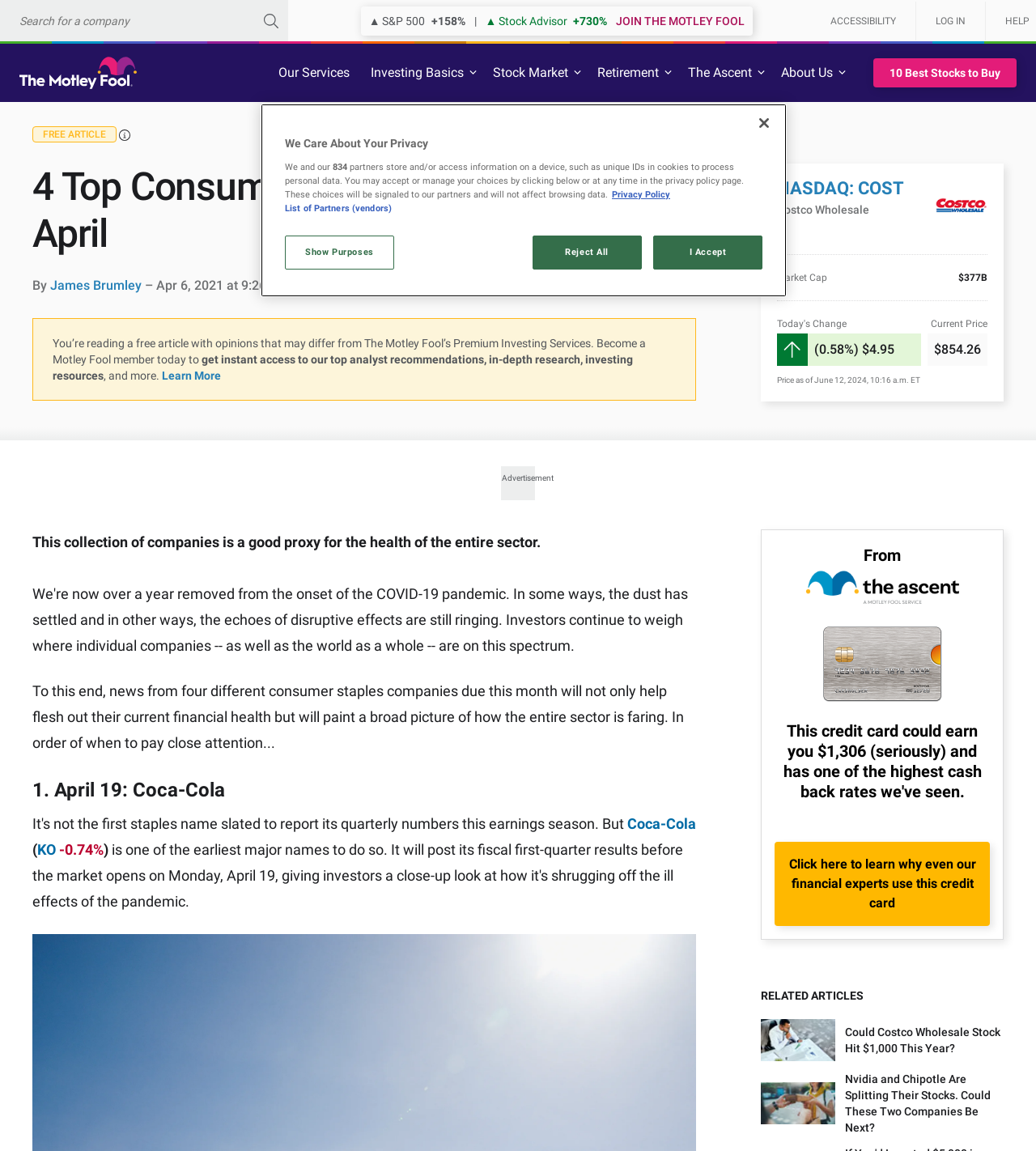Identify the bounding box coordinates of the region I need to click to complete this instruction: "View the stock quote of Costco Wholesale".

[0.75, 0.156, 0.902, 0.172]